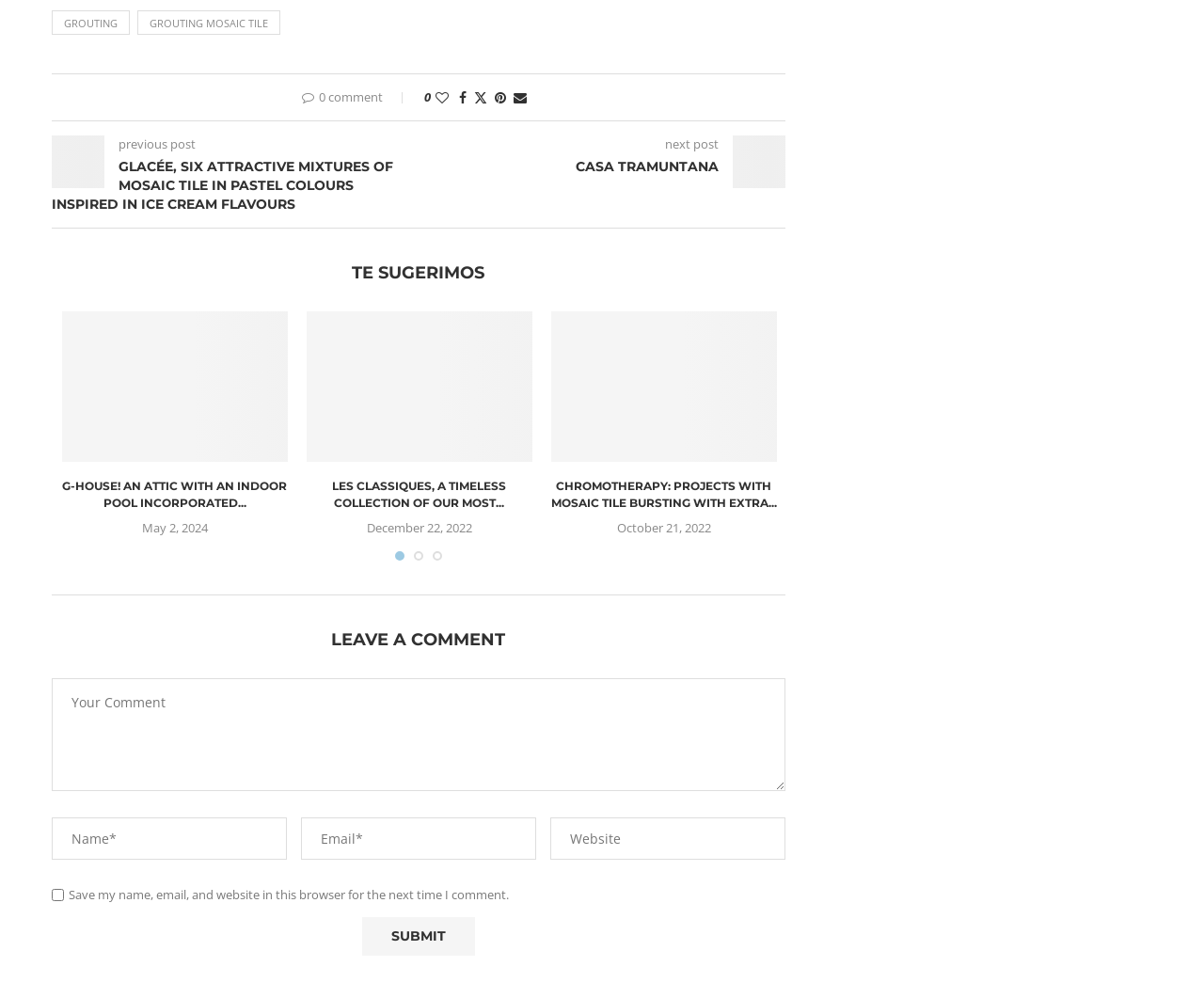Respond to the following question using a concise word or phrase: 
How many comment fields are available?

4